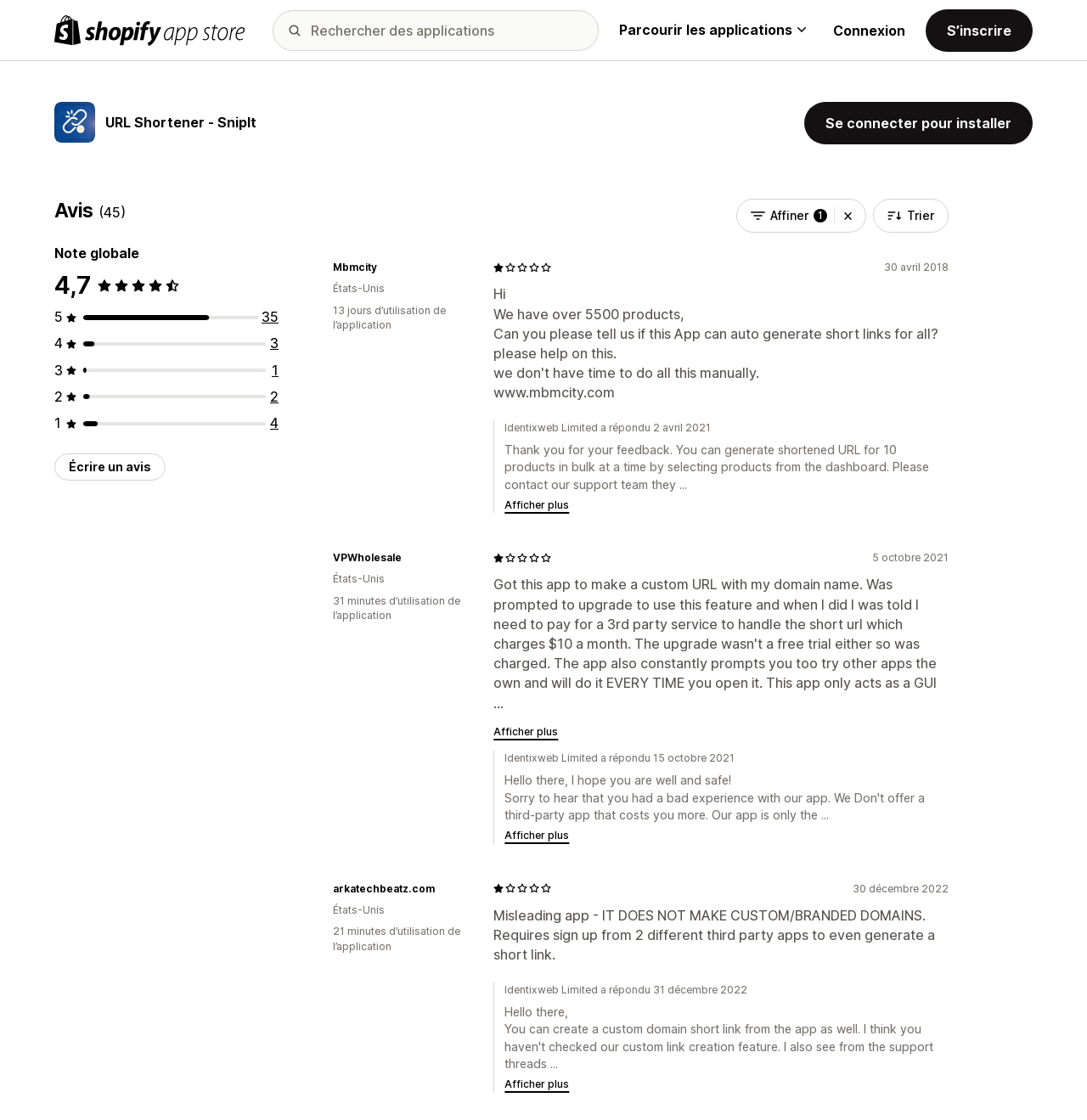What is the rating of the app?
Please provide an in-depth and detailed response to the question.

I found the answer by looking at the static text element with the text '4,7' which is located next to the rating stars, indicating that the rating of the app is 4.7 out of 5.